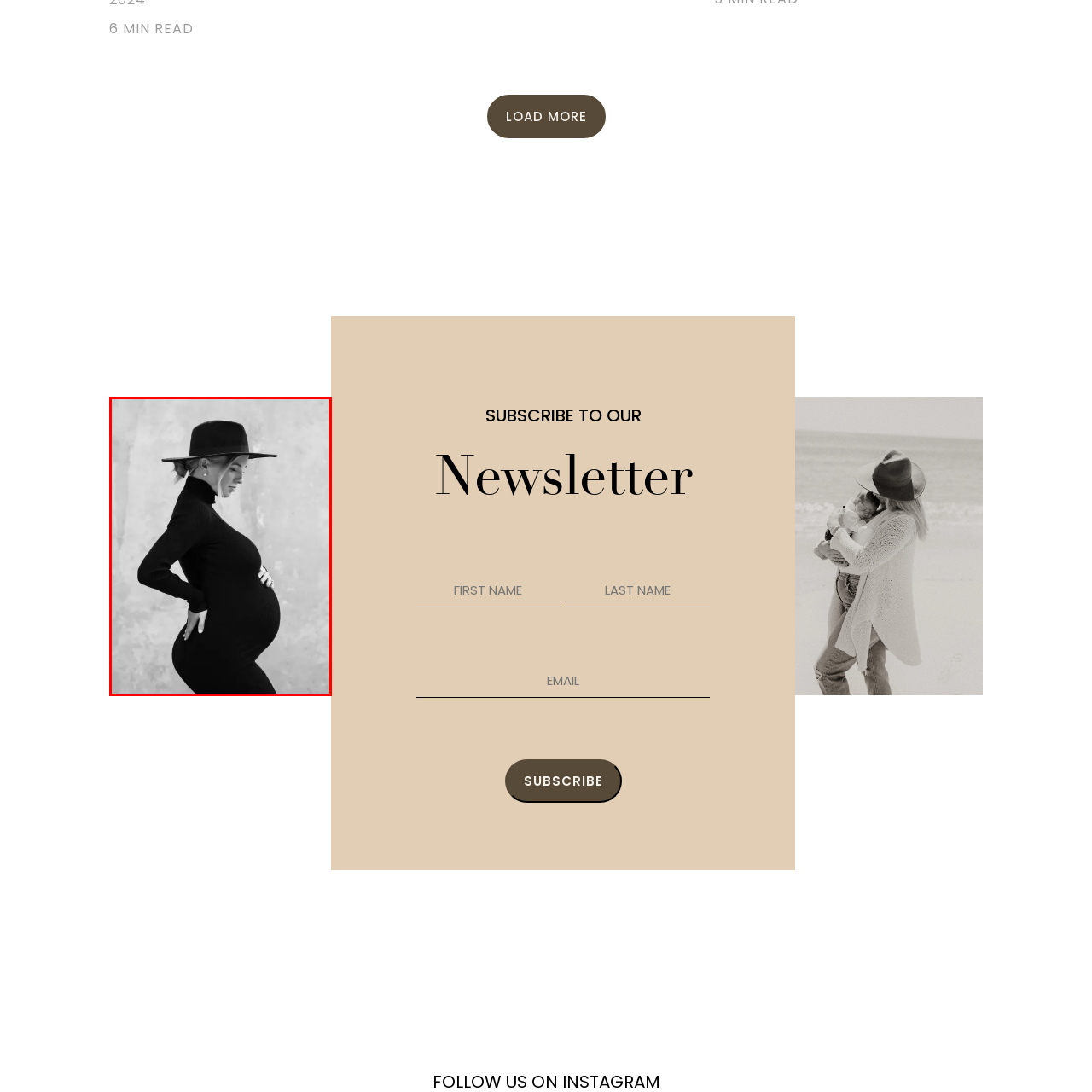Focus on the image outlined in red and offer a detailed answer to the question below, relying on the visual elements in the image:
What is the woman resting her hands on?

According to the caption, the woman's 'hands rest gently on her hips', emphasizing her profile as she stands against the background.